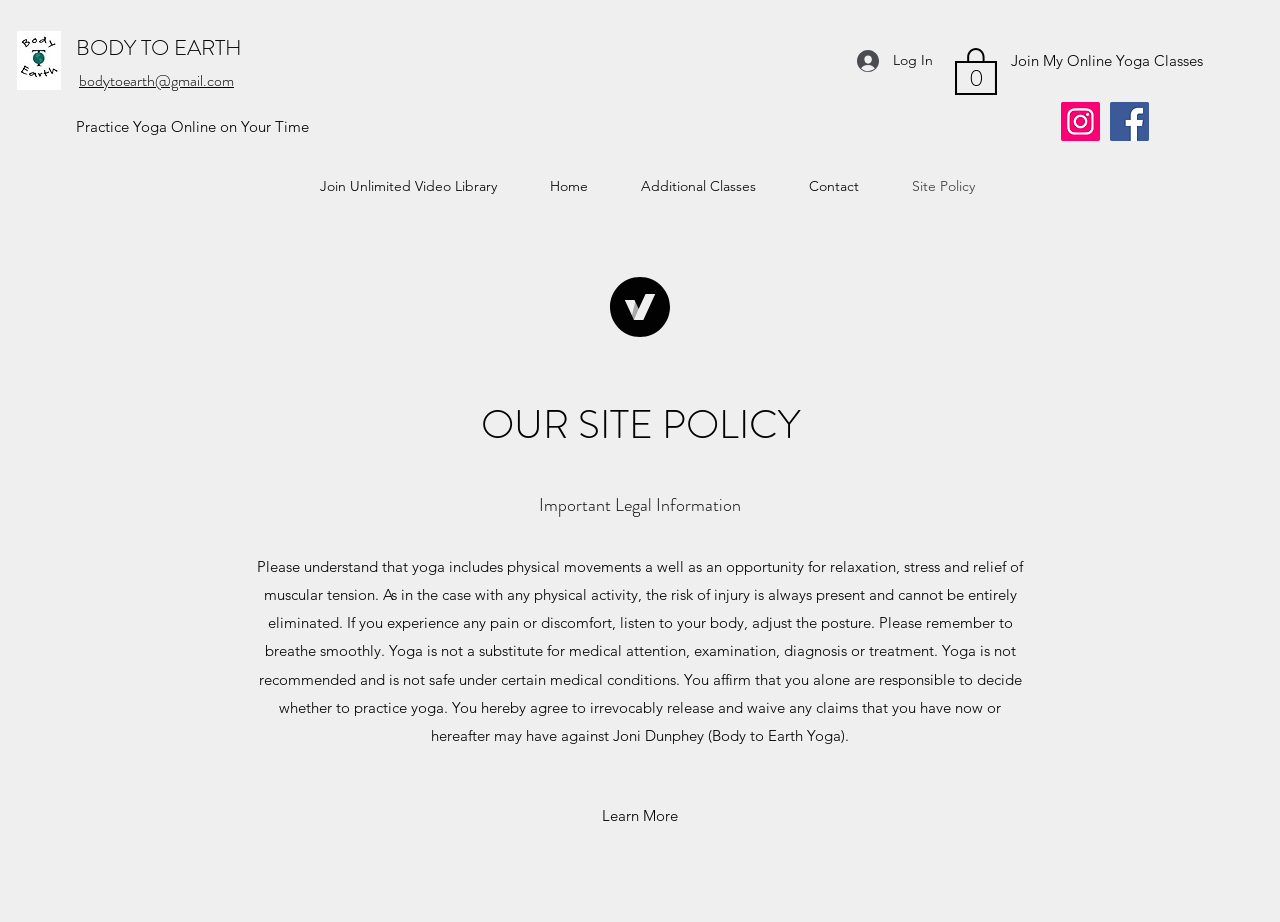Could you find the bounding box coordinates of the clickable area to complete this instruction: "Click on 'Health Node'"?

None